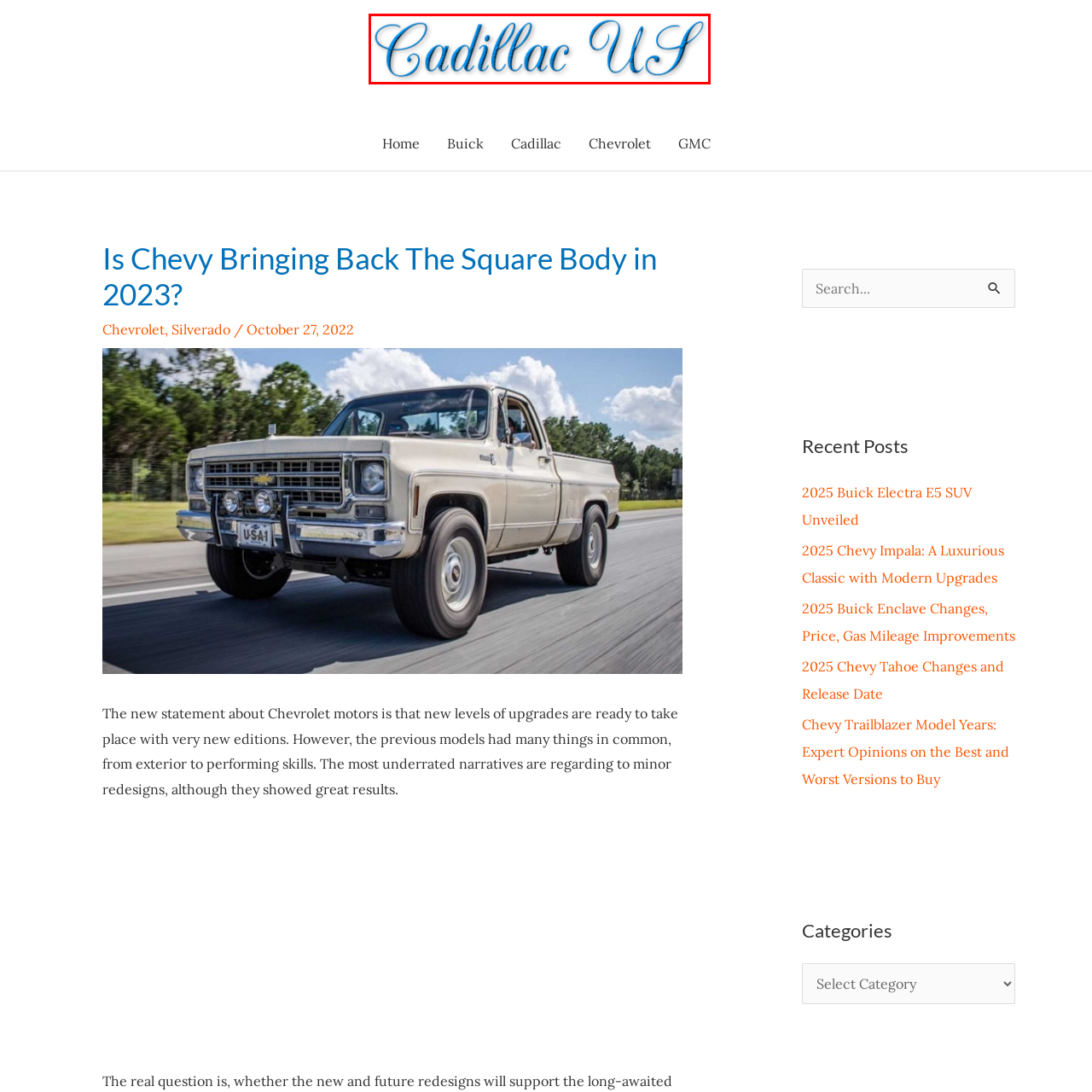Pay attention to the area highlighted by the red boundary and answer the question with a single word or short phrase: 
What is the style of the lettering in the logo?

Cursive